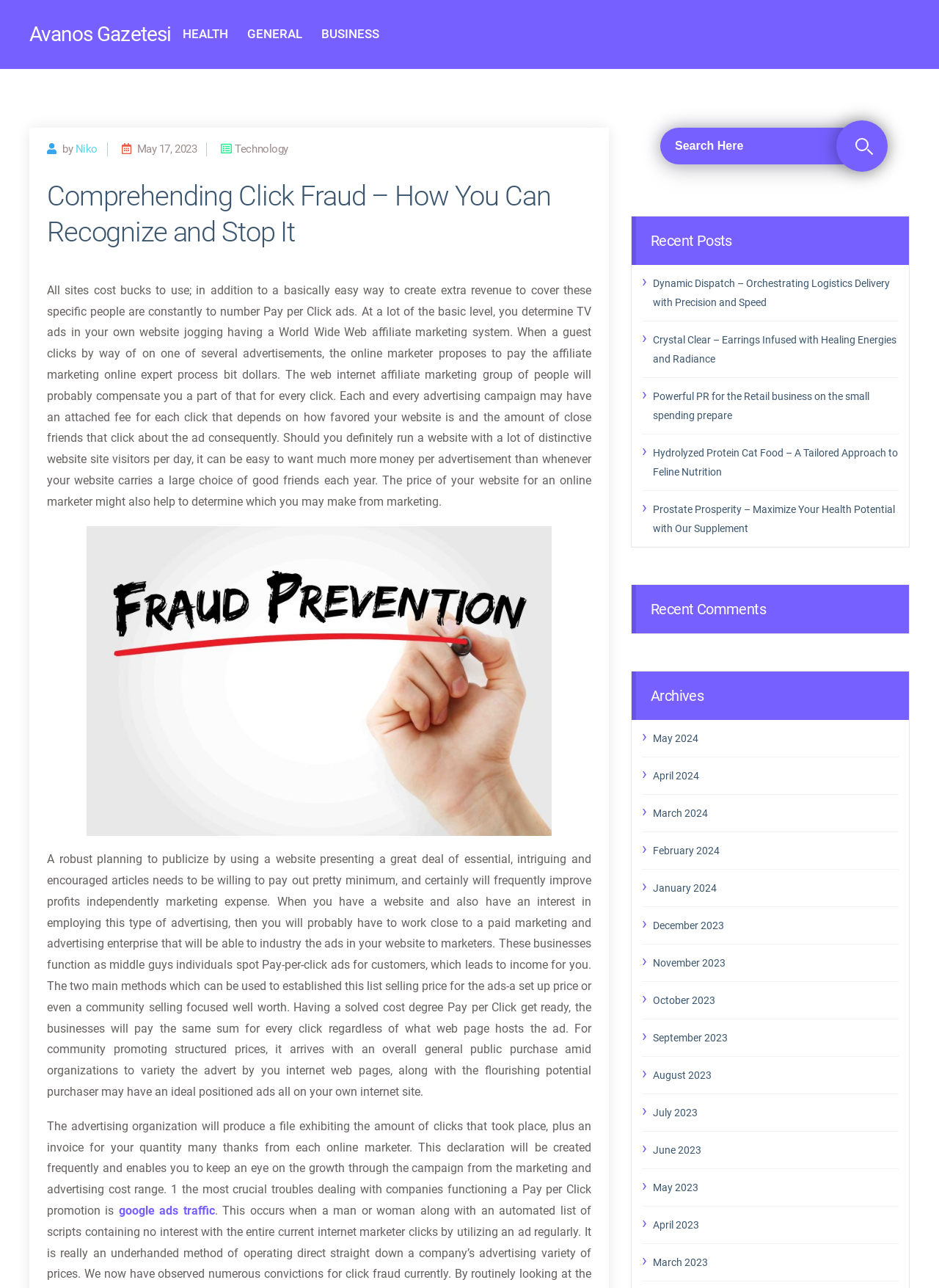What is the topic of the article?
Provide a concise answer using a single word or phrase based on the image.

Click Fraud